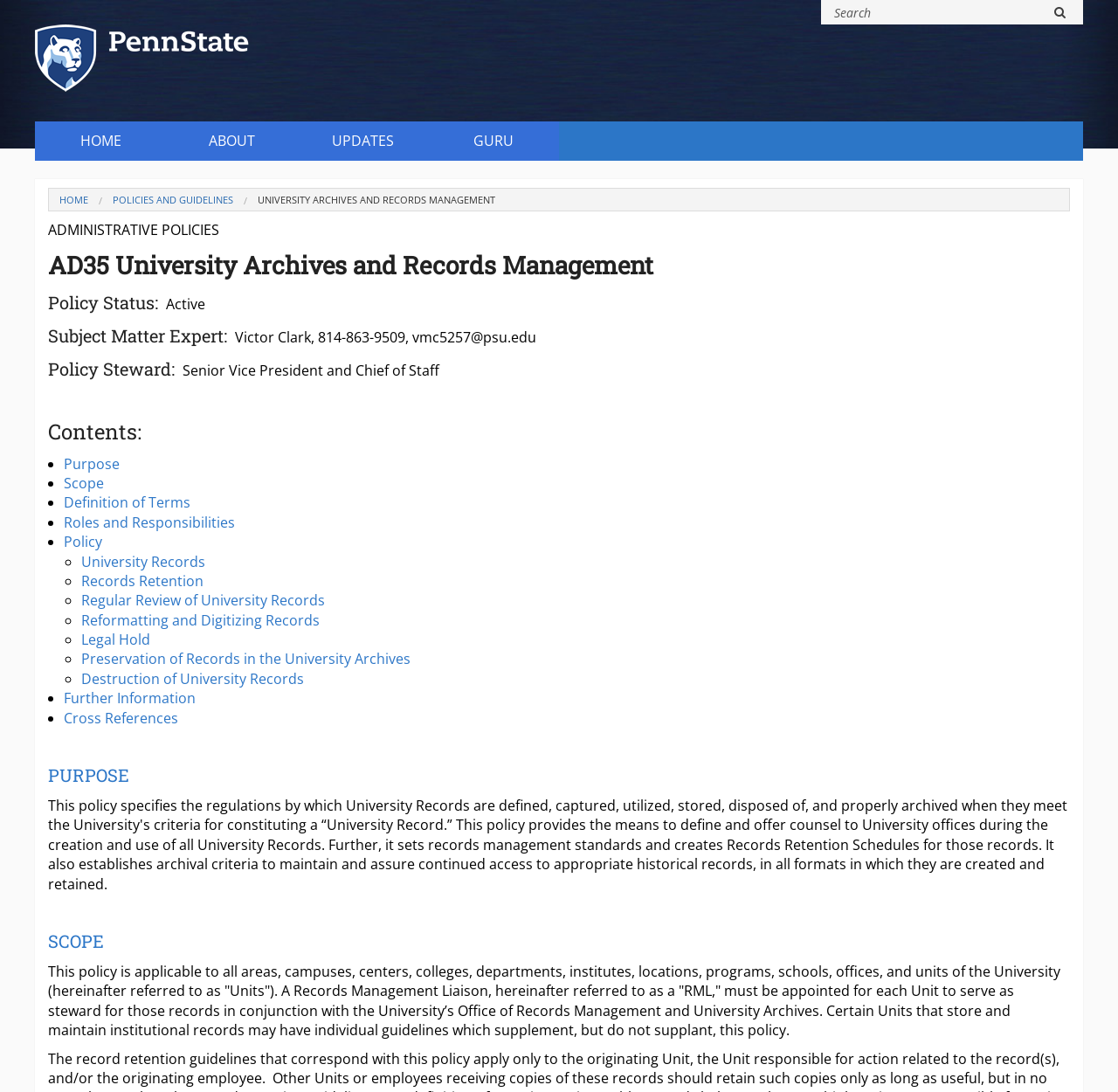Please specify the bounding box coordinates of the area that should be clicked to accomplish the following instruction: "Read about university archives and records management". The coordinates should consist of four float numbers between 0 and 1, i.e., [left, top, right, bottom].

[0.23, 0.177, 0.443, 0.189]